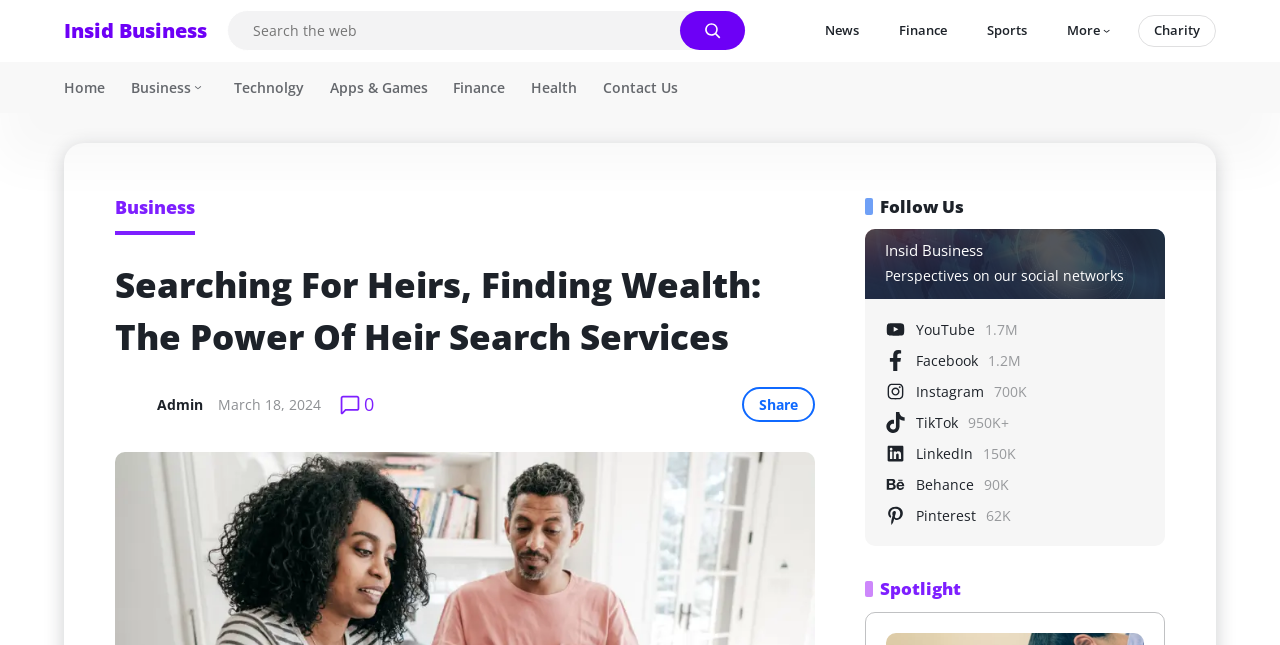Identify the bounding box coordinates of the specific part of the webpage to click to complete this instruction: "Read News".

[0.633, 0.025, 0.683, 0.071]